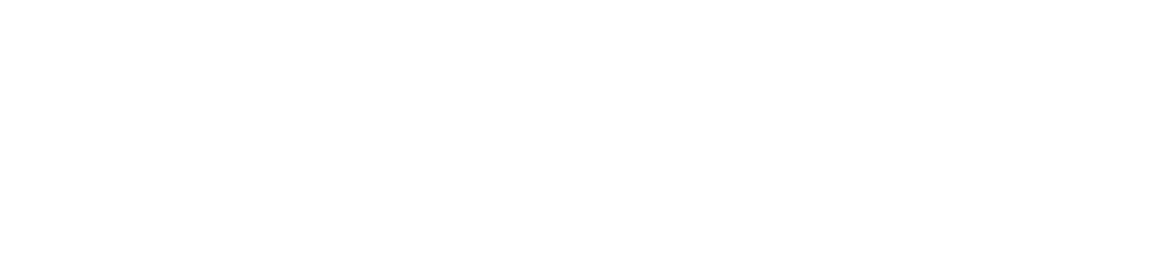Generate a comprehensive caption that describes the image.

The image showcases a decorative design that represents "Zoo animal posters," typically used in educational or informational materials aimed at young learners, particularly those in grades K-2. The illustration likely features various zoo animals, making it engaging and visually appealing for children. This visual element is part of a section titled "More from this Contributor," suggesting an emphasis on educational resources related to wildlife and nature. The image serves to attract attention and encourage exploration of related content, such as lesson plans or additional animal-themed materials.